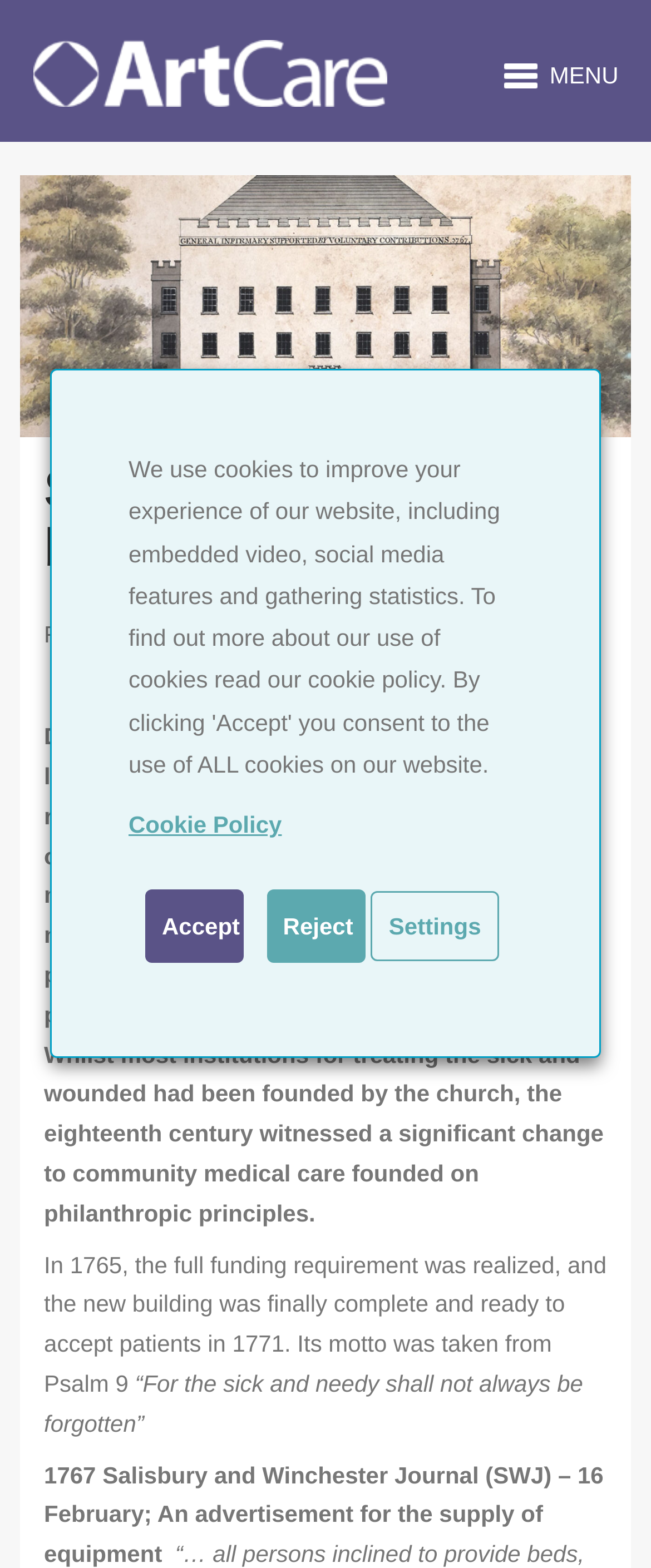Locate the bounding box of the UI element defined by this description: "Trinity Hospital". The coordinates should be given as four float numbers between 0 and 1, formatted as [left, top, right, bottom].

[0.229, 0.613, 0.488, 0.63]